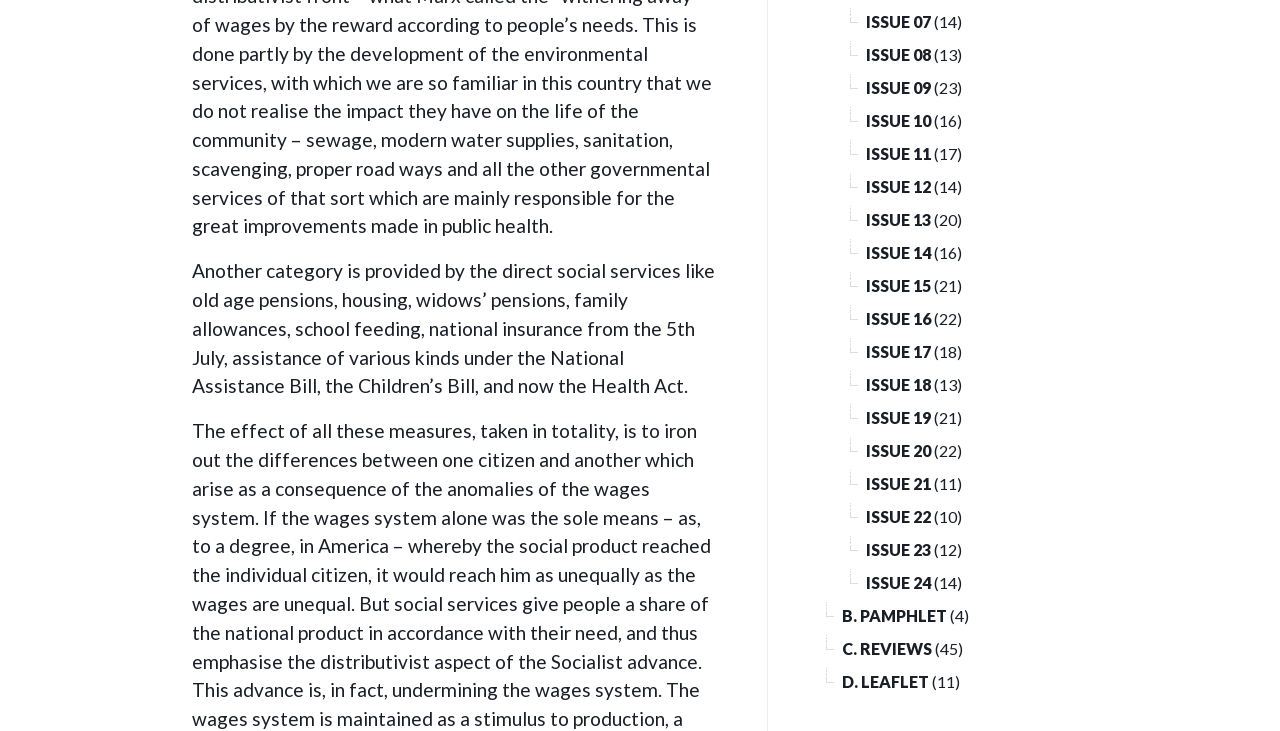What is the number in parentheses next to 'ISSUE 07'?
Based on the image, answer the question in a detailed manner.

Next to each issue, there is a number in parentheses, and for 'ISSUE 07', the number is 14.